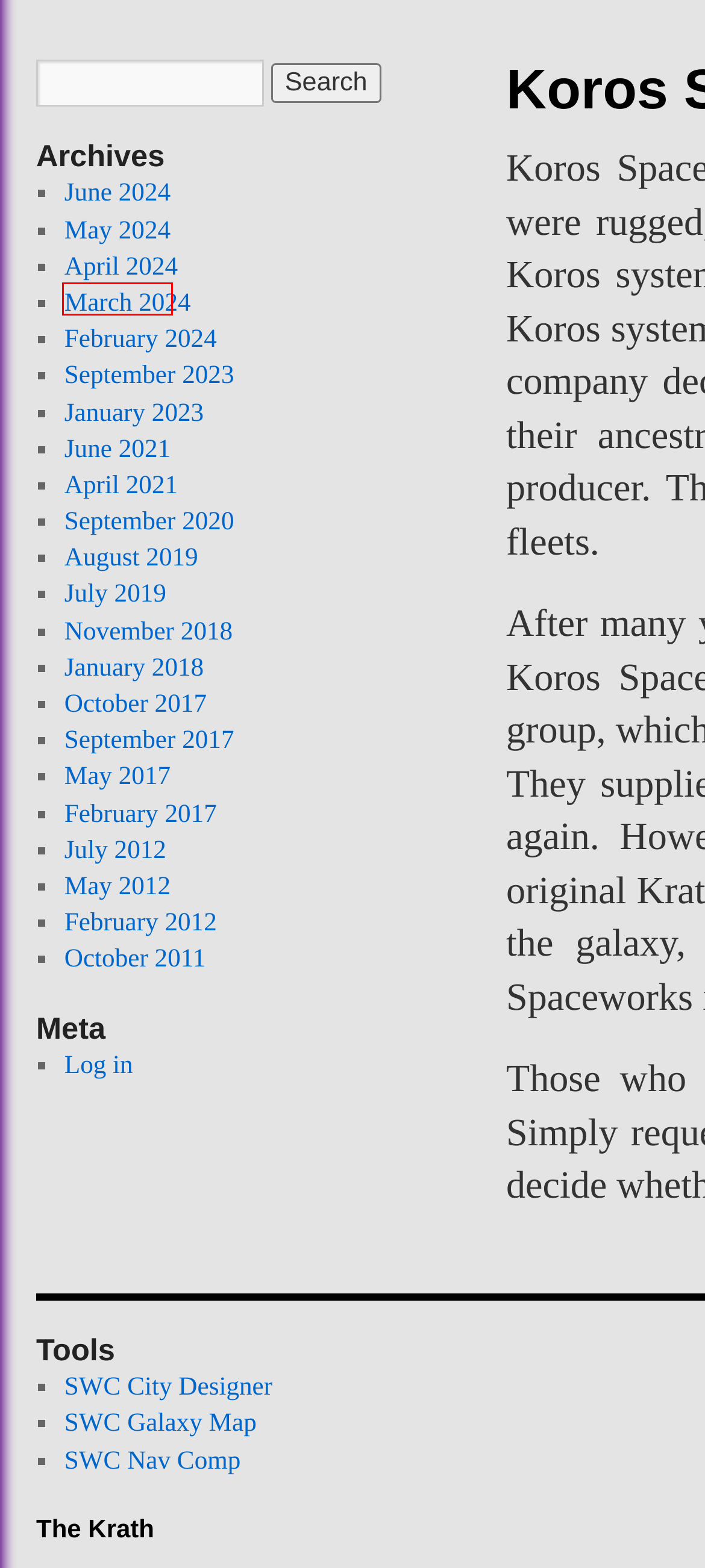Examine the webpage screenshot and identify the UI element enclosed in the red bounding box. Pick the webpage description that most accurately matches the new webpage after clicking the selected element. Here are the candidates:
A. August 2019 - The Krath
B. September 2023 - The Krath
C. February 2024 - The Krath
D. June 2021 - The Krath
E. May 2024 - The Krath
F. October 2017 - The Krath
G. October 2011 - The Krath
H. September 2017 - The Krath

E